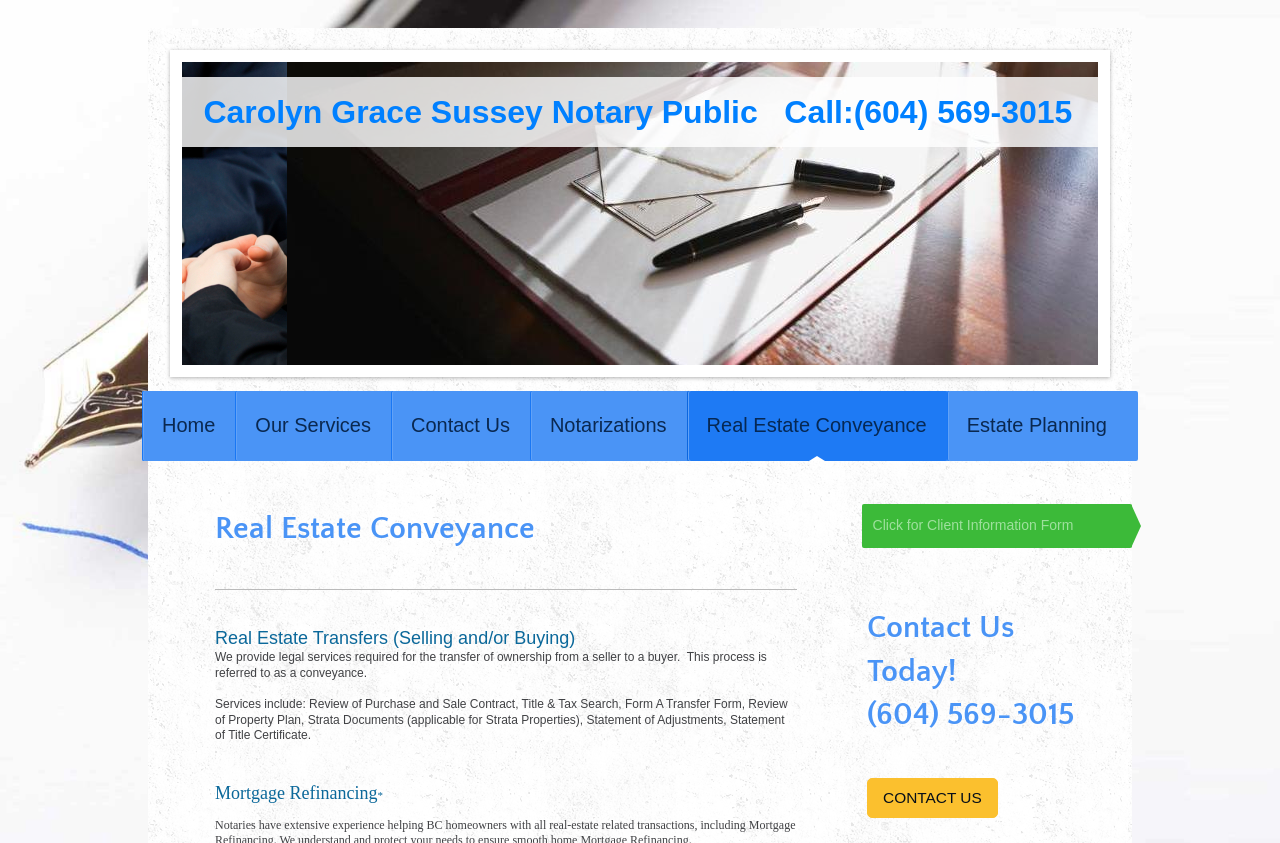What is the last service listed under 'Real Estate Conveyance'?
Please provide a comprehensive answer based on the information in the image.

I found the answer by reading the list of services under the 'Real Estate Conveyance' heading. The last service listed is 'Statement of Title Certificate'.